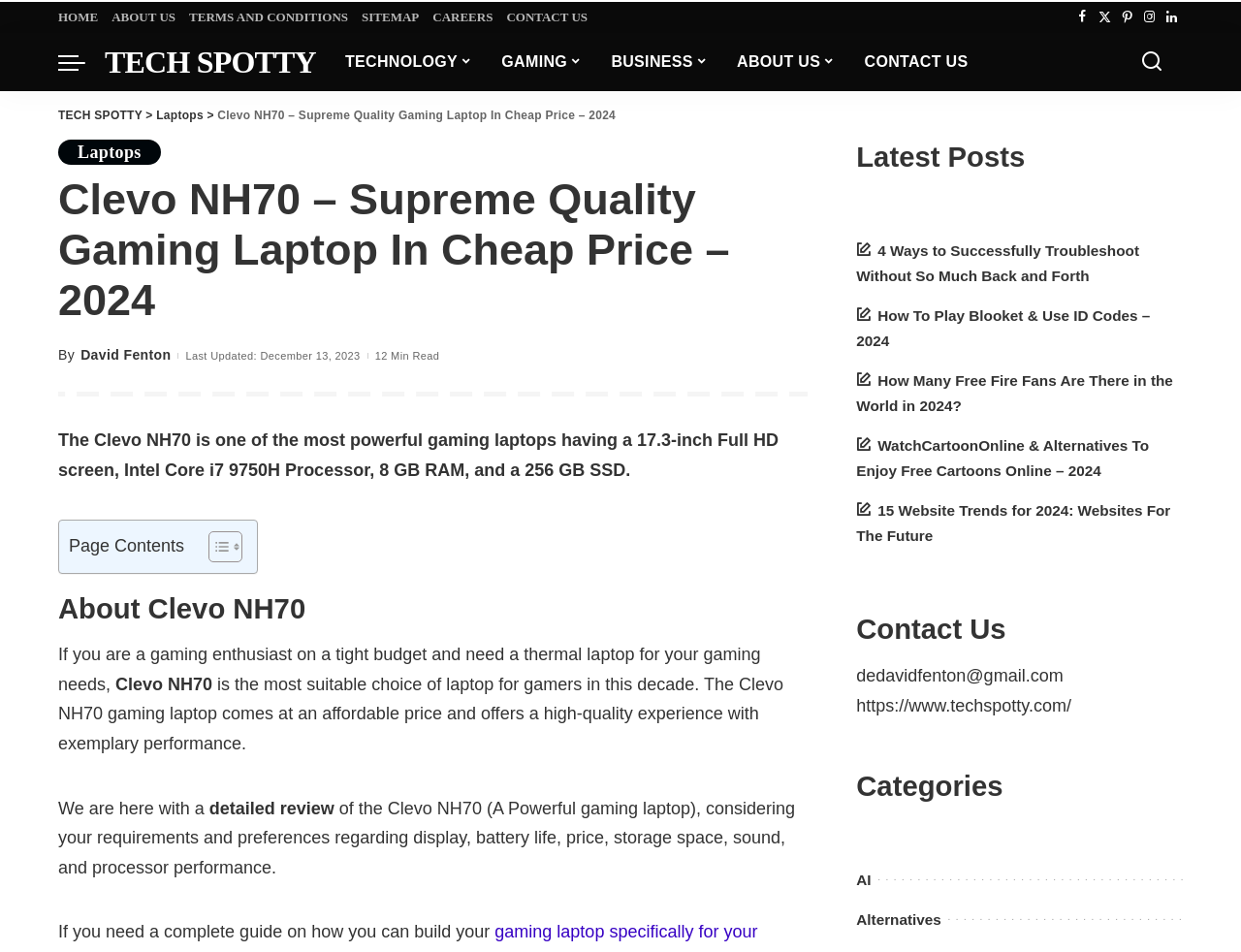Locate the bounding box coordinates of the element I should click to achieve the following instruction: "Go to the ABOUT US page".

[0.085, 0.01, 0.147, 0.027]